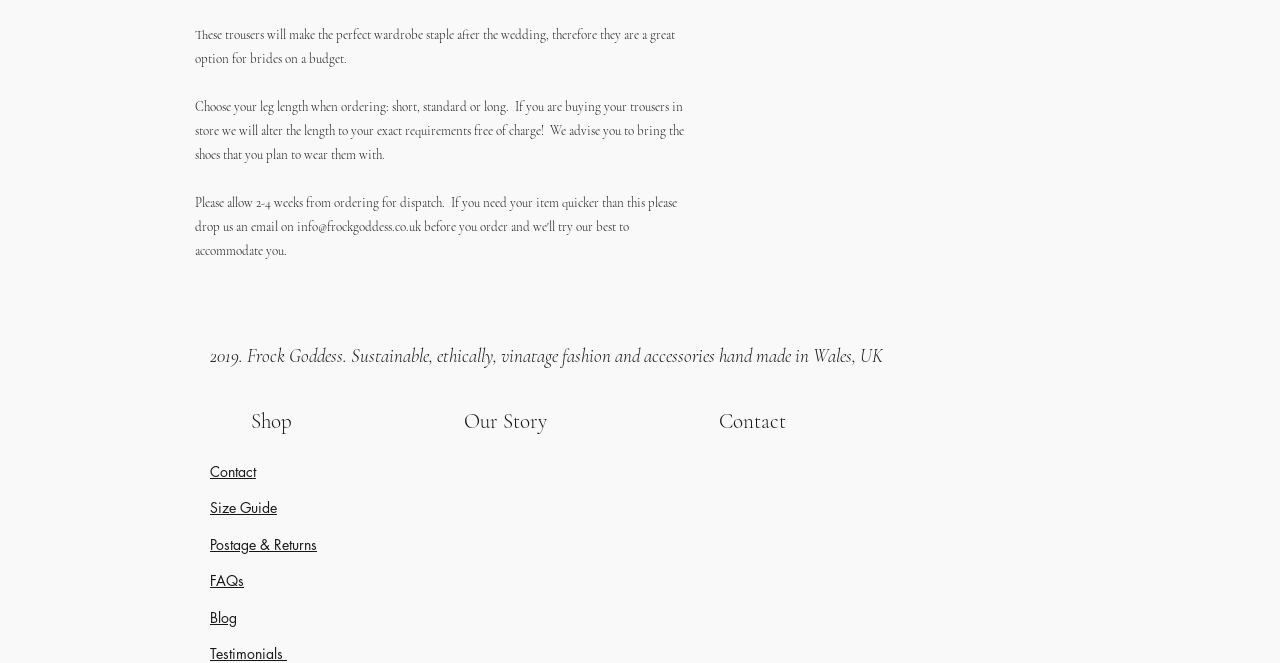What is the benefit of buying trousers in store?
Carefully examine the image and provide a detailed answer to the question.

The benefit of buying trousers in store can be inferred from the StaticText element with the text 'If you are buying your trousers in store we will alter the length to your exact requirements free of charge!' which suggests that buying in store allows for free alteration to exact requirements.